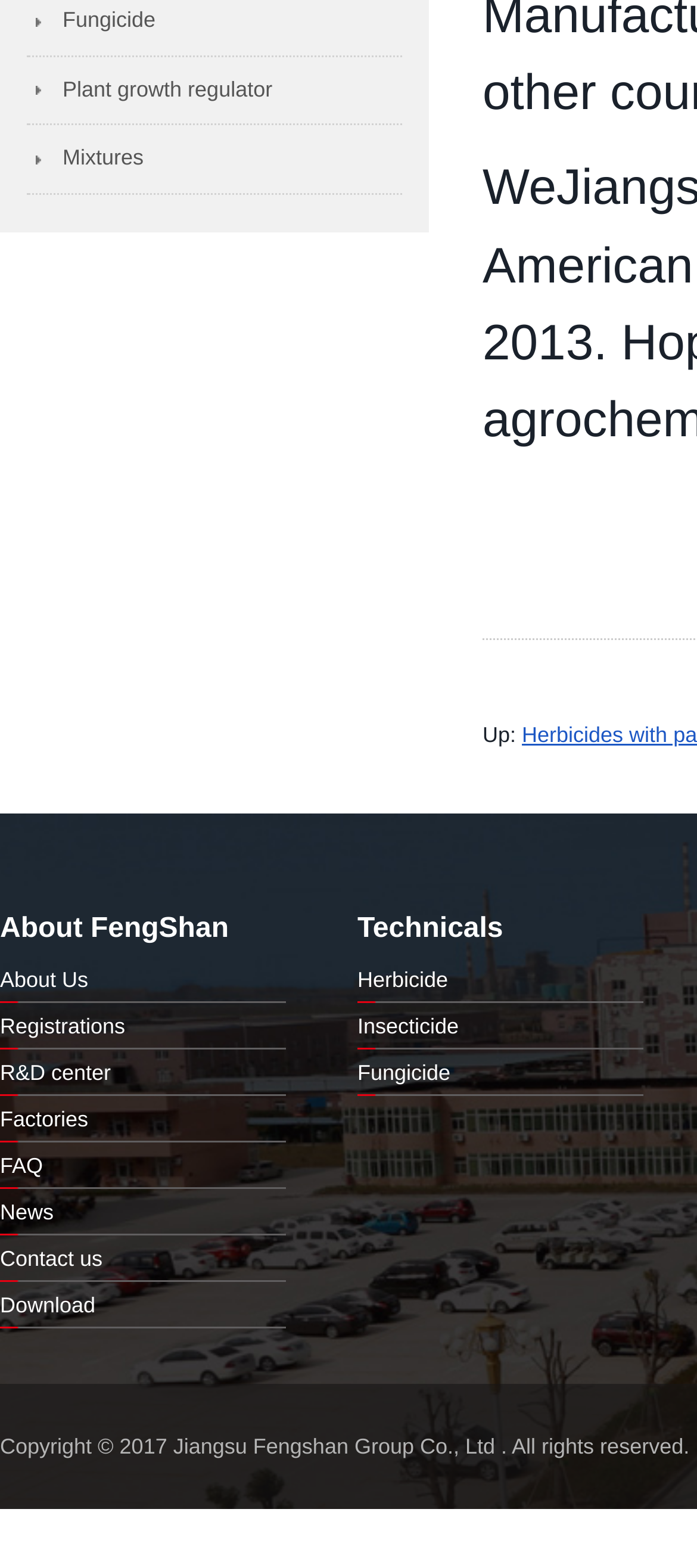How many links are in the 'About FengShan' section? From the image, respond with a single word or brief phrase.

7